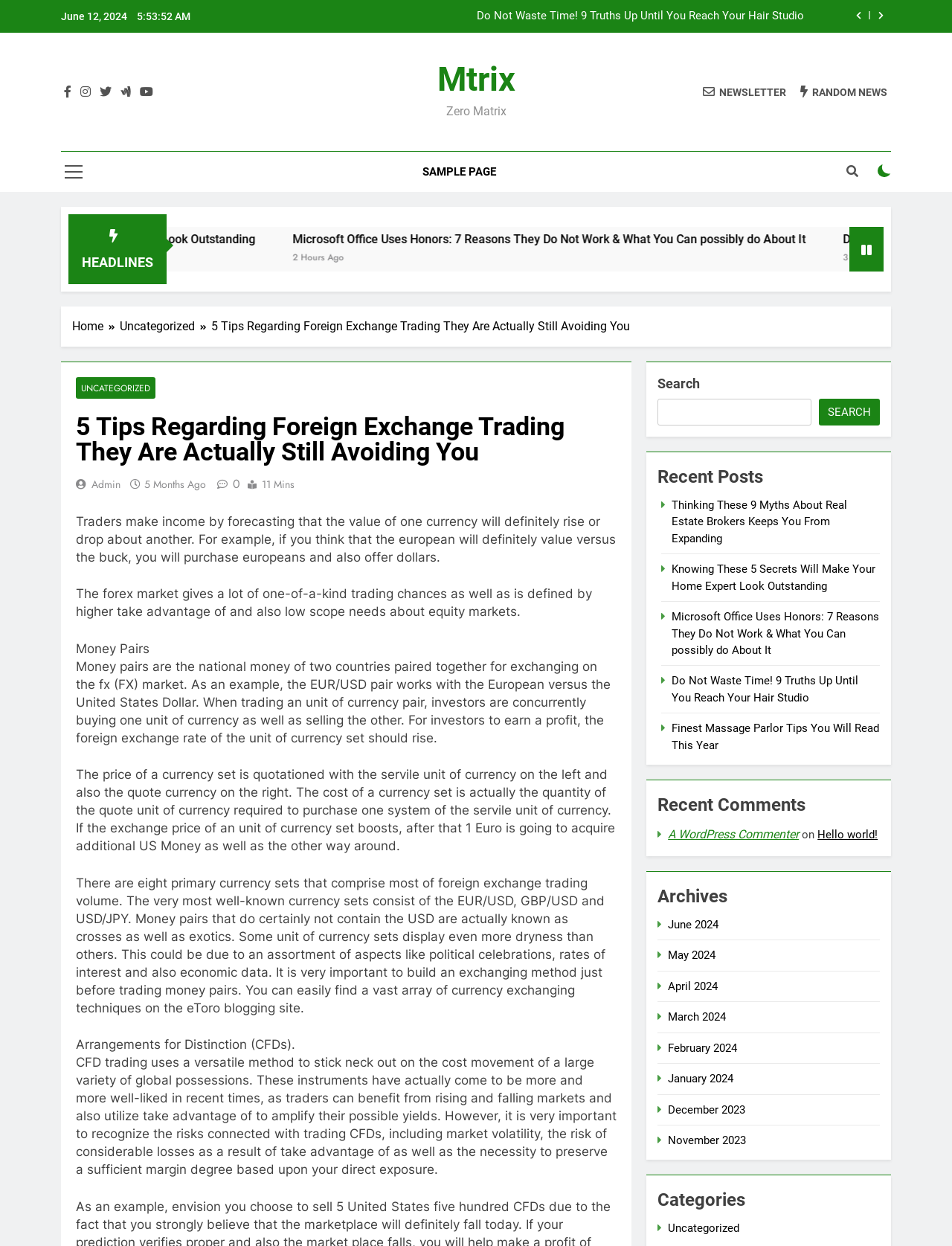Please determine the bounding box coordinates of the clickable area required to carry out the following instruction: "Read the article '5 Tips Regarding Foreign Exchange Trading They Are Actually Still Avoiding You'". The coordinates must be four float numbers between 0 and 1, represented as [left, top, right, bottom].

[0.08, 0.332, 0.648, 0.373]